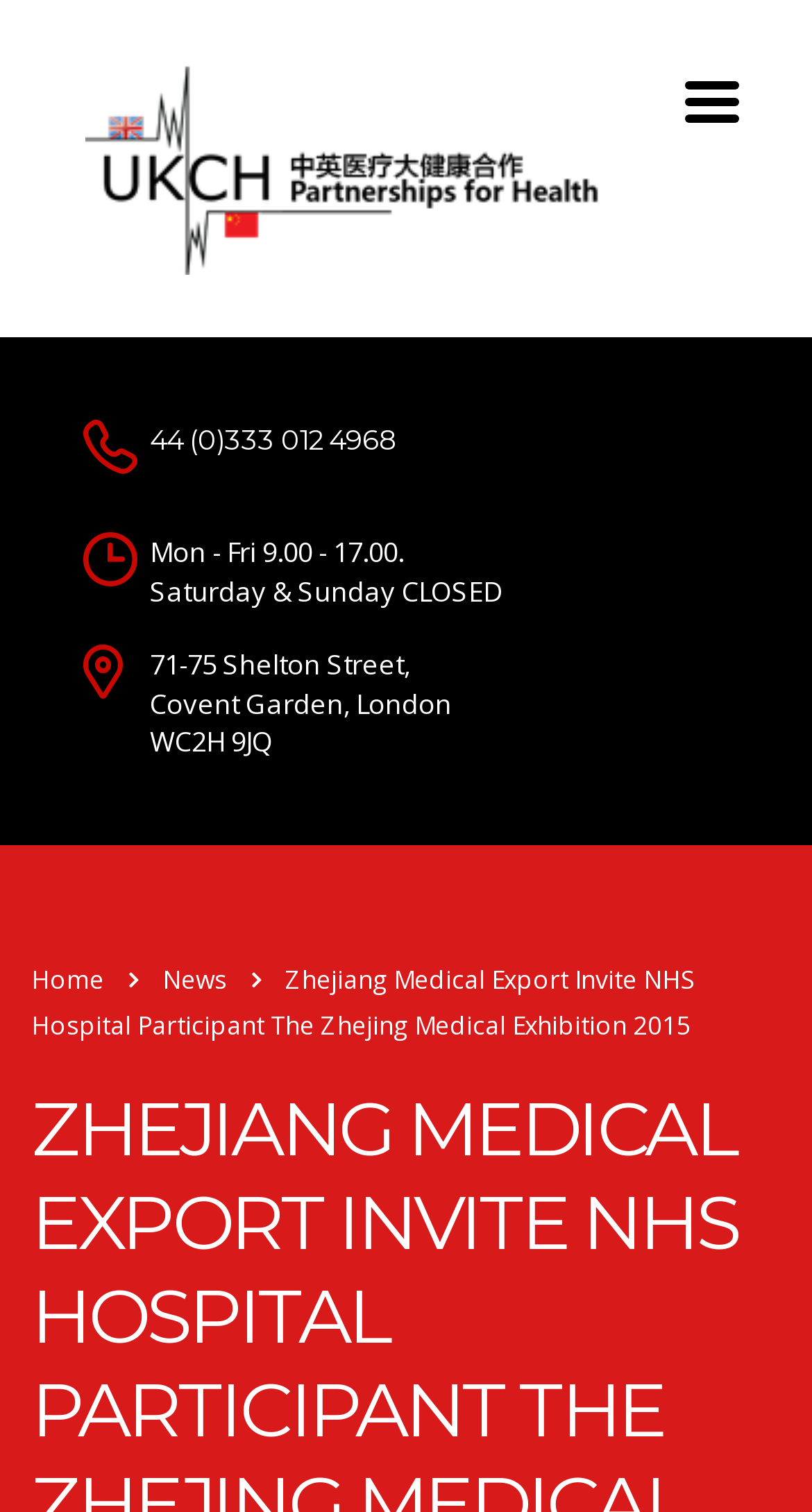What are the office hours on Friday?
Based on the screenshot, respond with a single word or phrase.

9.00 - 17.00